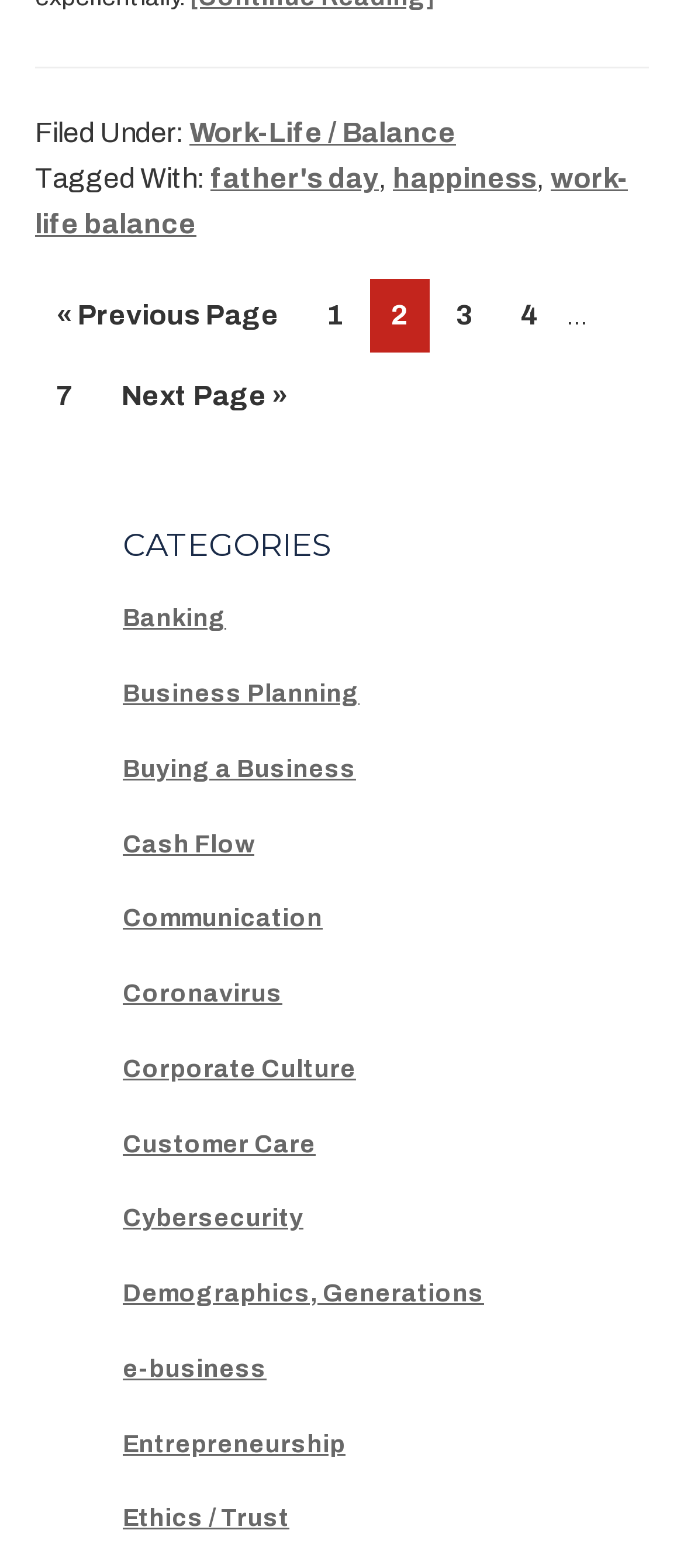Given the webpage screenshot and the description, determine the bounding box coordinates (top-left x, top-left y, bottom-right x, bottom-right y) that define the location of the UI element matching this description: Page 1

[0.446, 0.178, 0.533, 0.225]